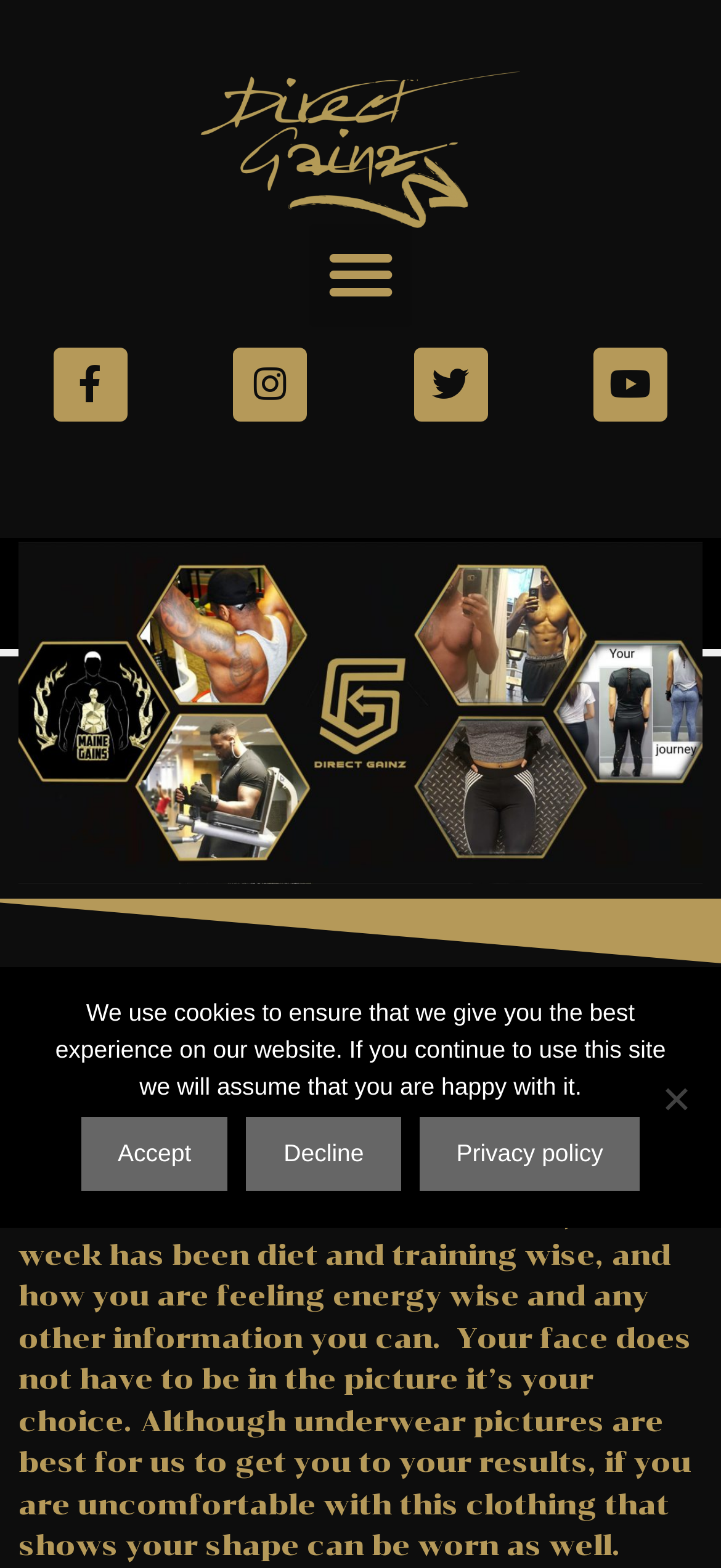What type of content is the webpage primarily focused on?
Answer the question based on the image using a single word or a brief phrase.

Fitness progress tracking